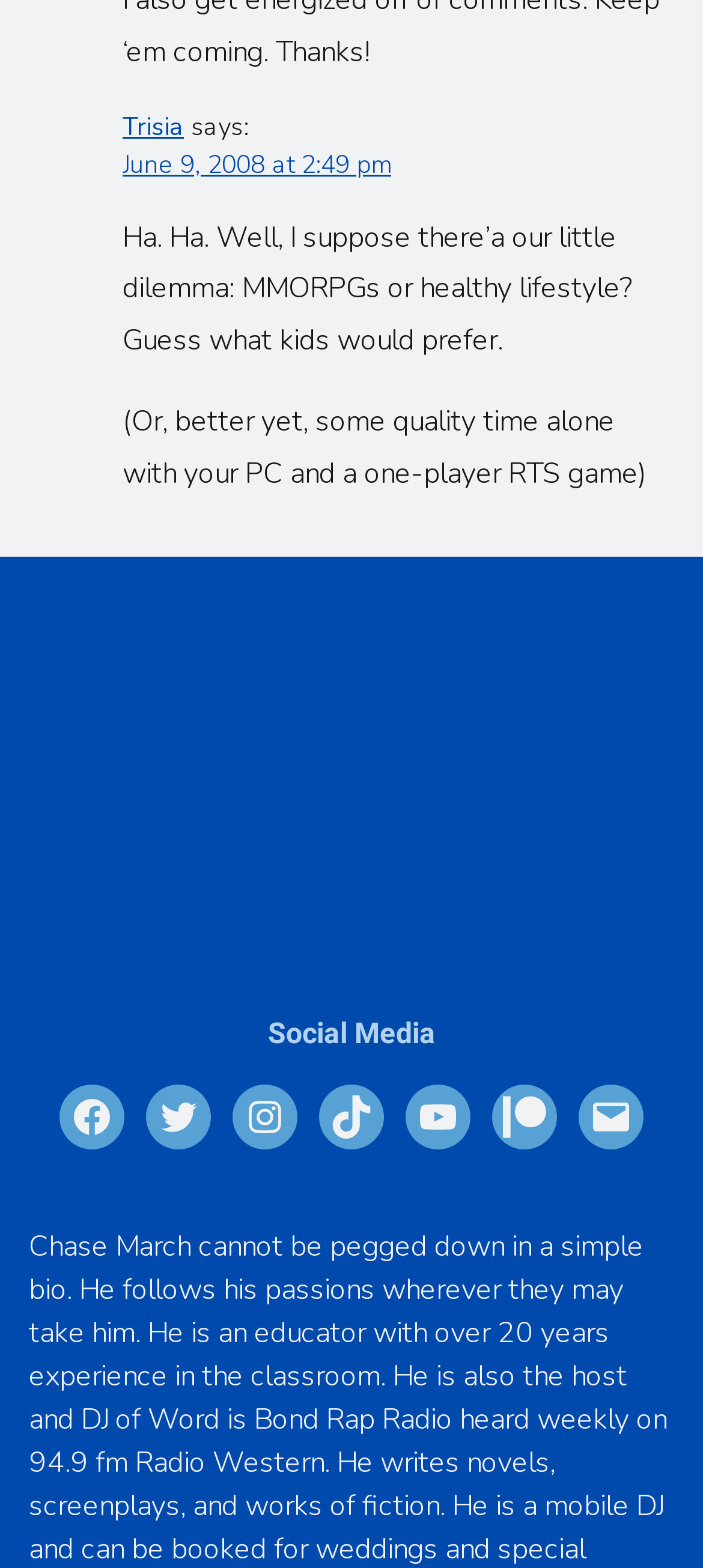What is the topic of discussion in the comment?
Please provide a comprehensive answer based on the visual information in the image.

The comment mentions 'our little dilemma: MMORPGs or healthy lifestyle', which indicates that the topic of discussion is the choice between playing Massively Multiplayer Online Role-Playing Games and maintaining a healthy lifestyle.